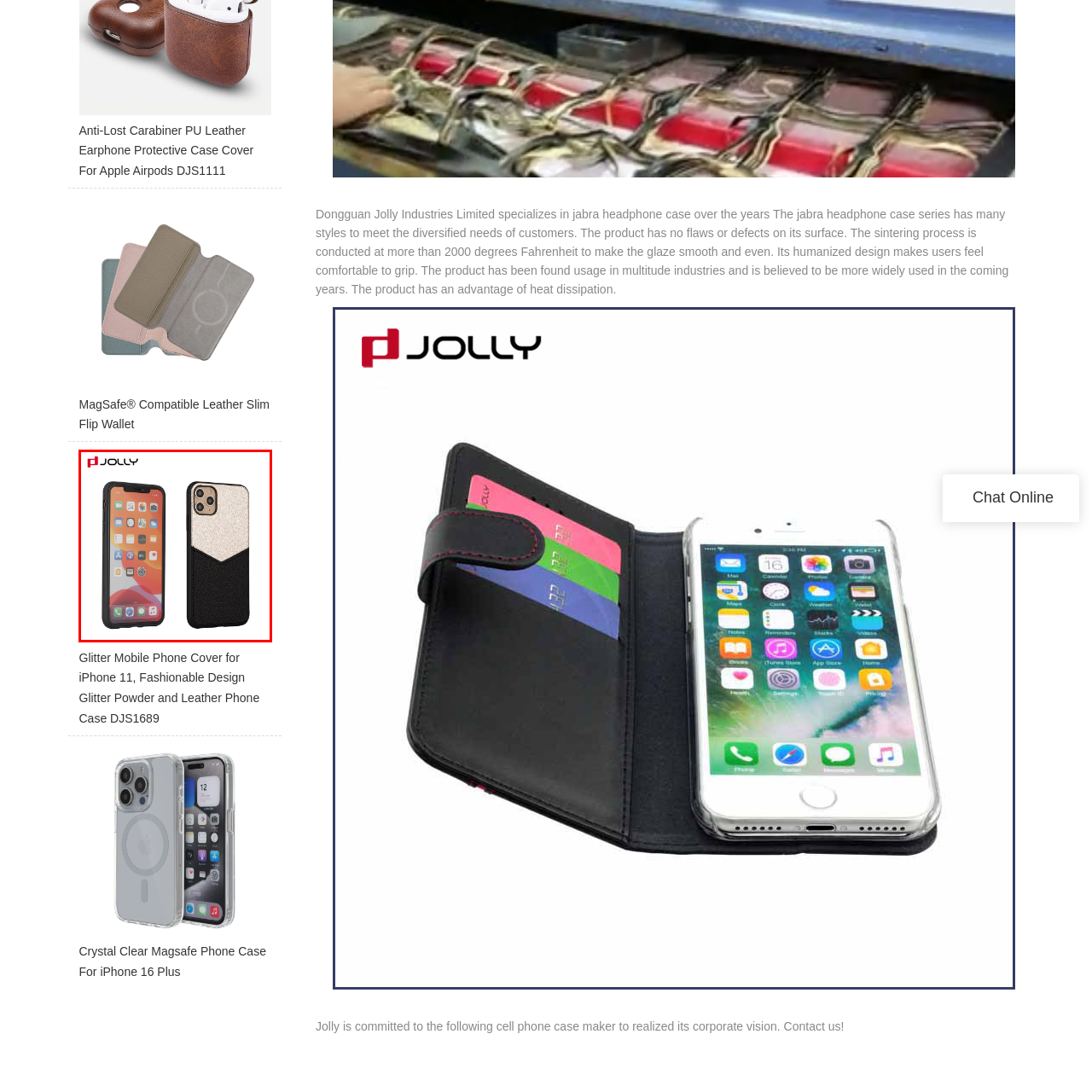Concentrate on the section within the teal border, What is the brand name displayed on the case? 
Provide a single word or phrase as your answer.

JOLLY